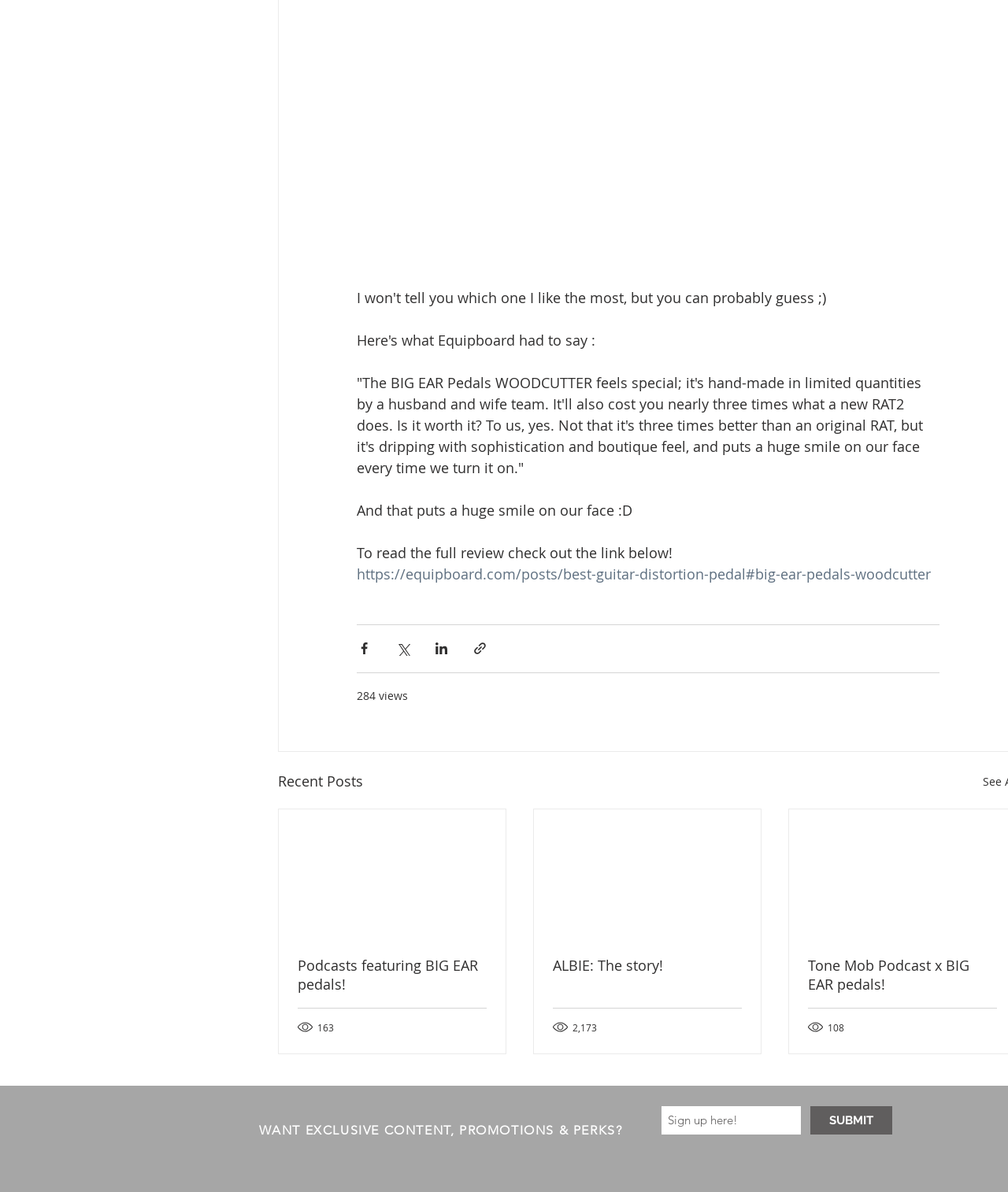What social media platforms are listed in the 'Social Bar'?
Based on the image, answer the question in a detailed manner.

The 'Social Bar' section contains links to various social media platforms, including Instagram, YouTube, Facebook, and Twitter, which are represented by their respective icons.